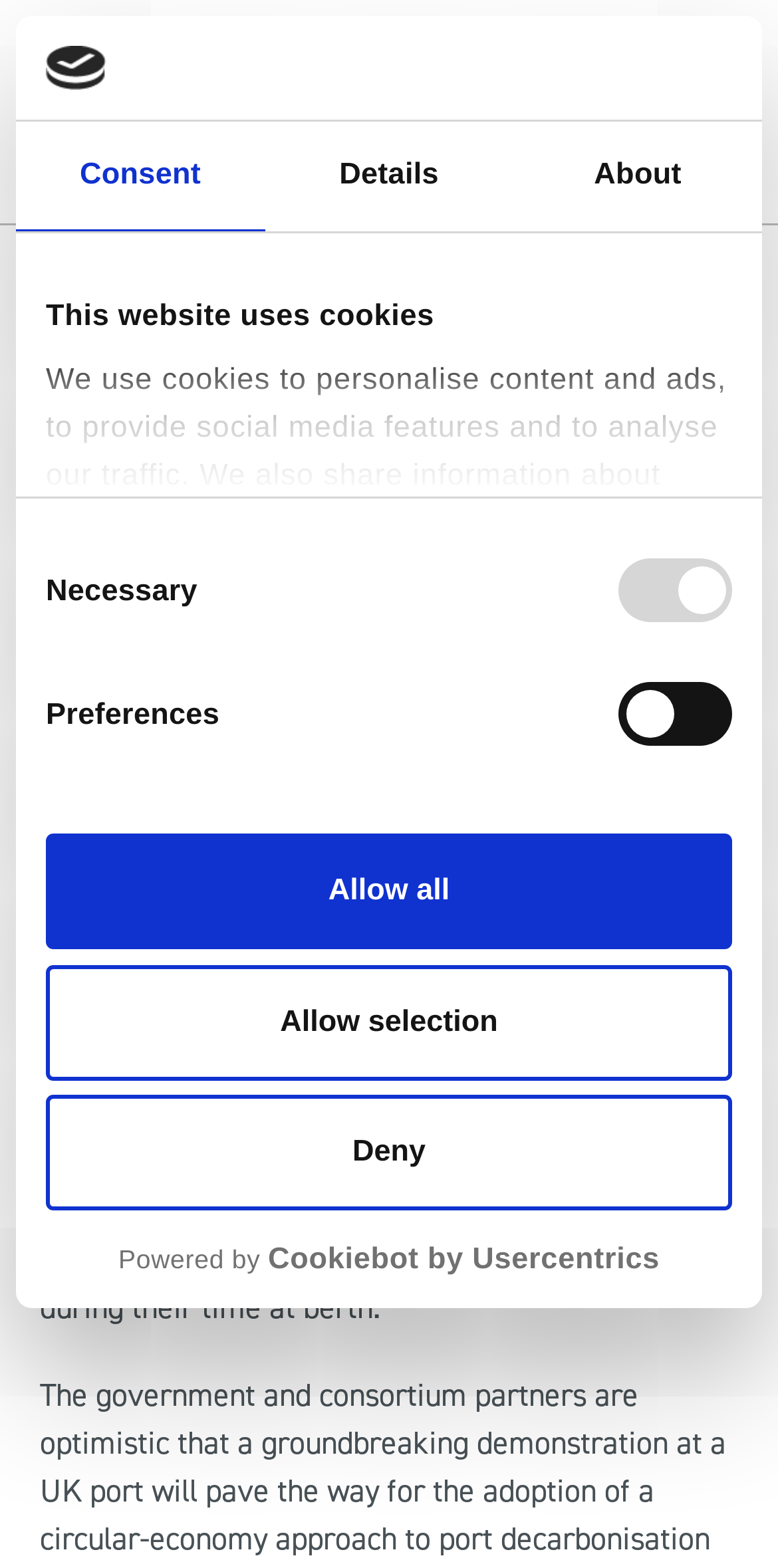What is the aim of the hydrogen-generated shore power trial?
Please give a detailed and elaborate explanation in response to the question.

The aim of the hydrogen-generated shore power trial is to significantly reduce carbon emissions from vessels during their time at berth, as stated in the webpage.